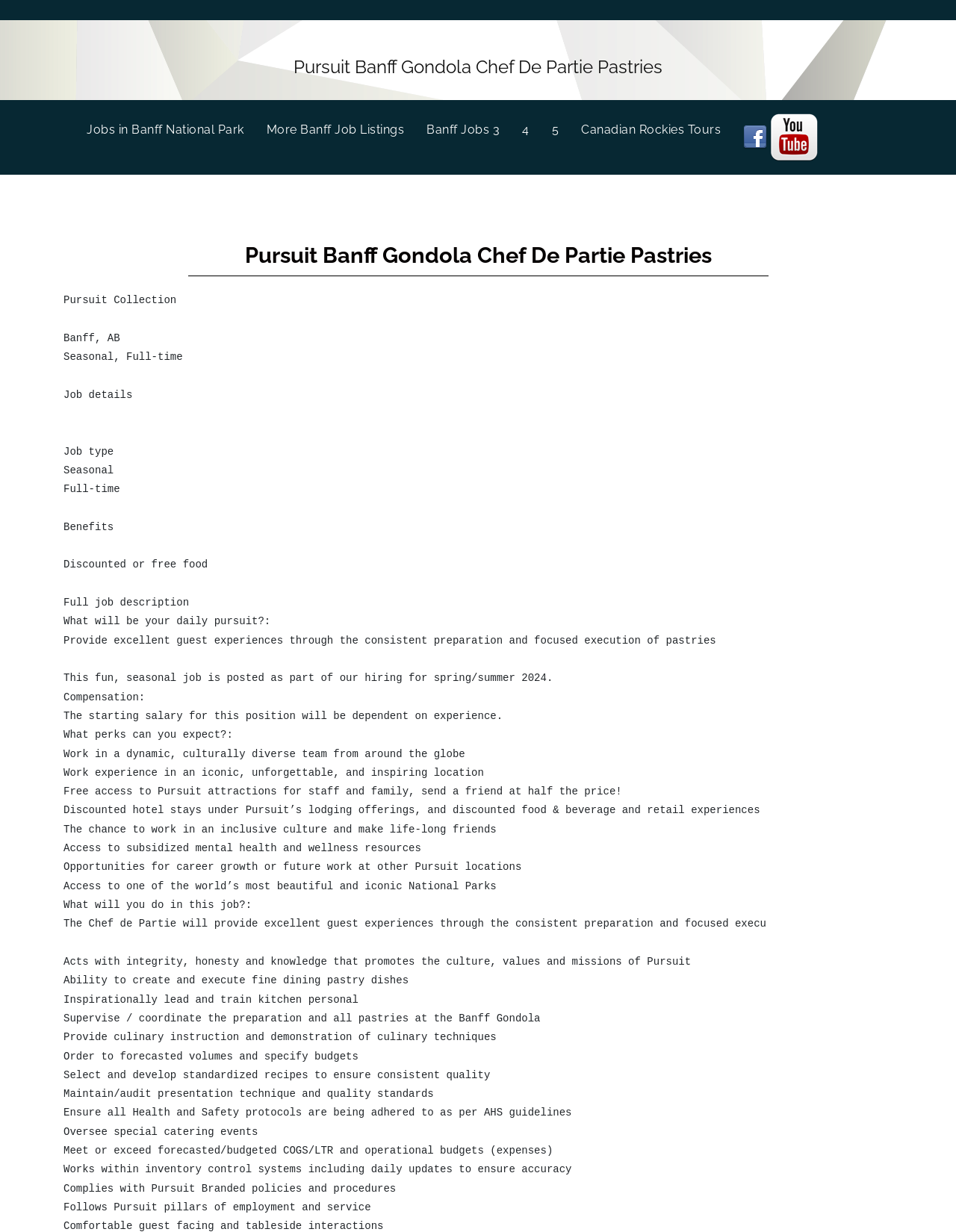Please locate the bounding box coordinates of the region I need to click to follow this instruction: "Learn about Canadian Rockies Tours".

[0.608, 0.092, 0.777, 0.119]